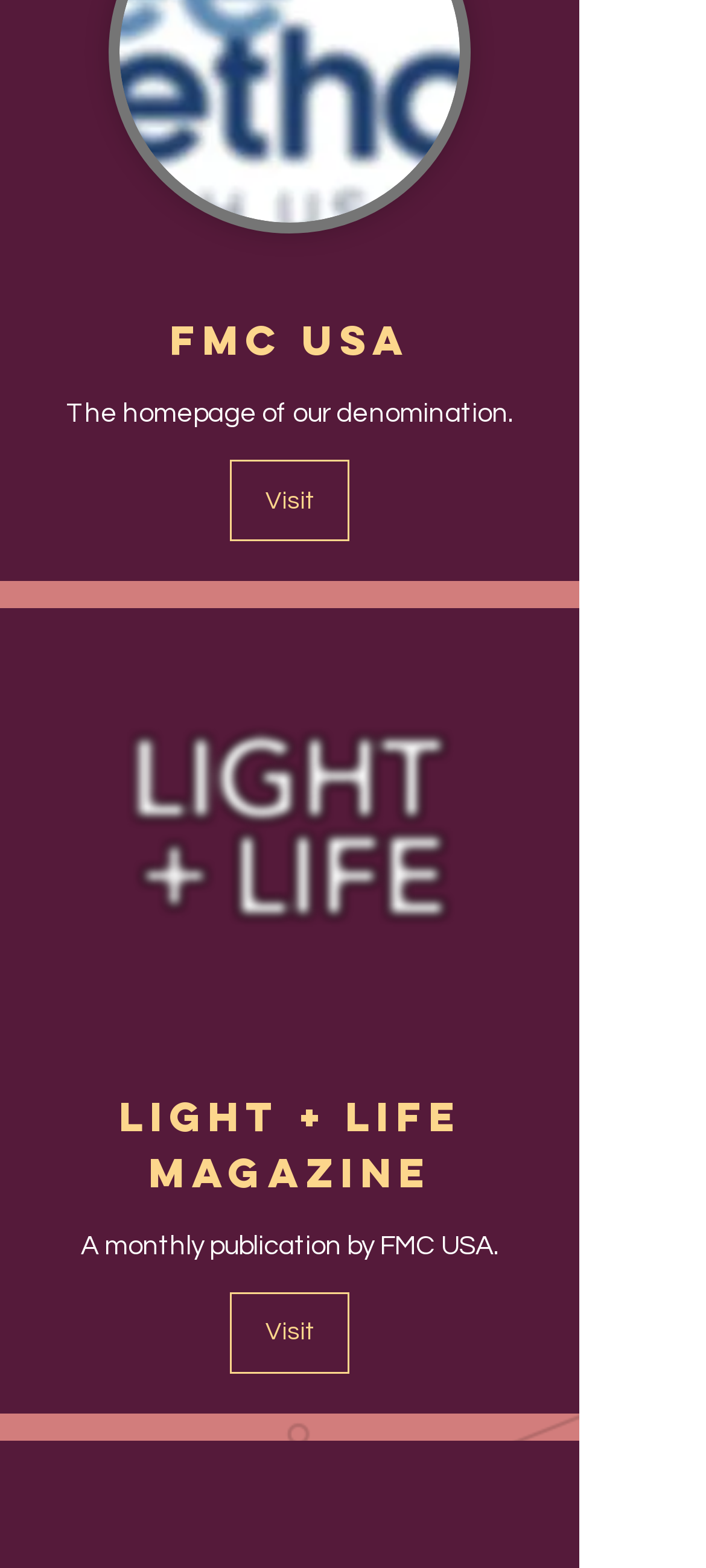Locate the UI element described as follows: "Visit". Return the bounding box coordinates as four float numbers between 0 and 1 in the order [left, top, right, bottom].

[0.326, 0.294, 0.495, 0.346]